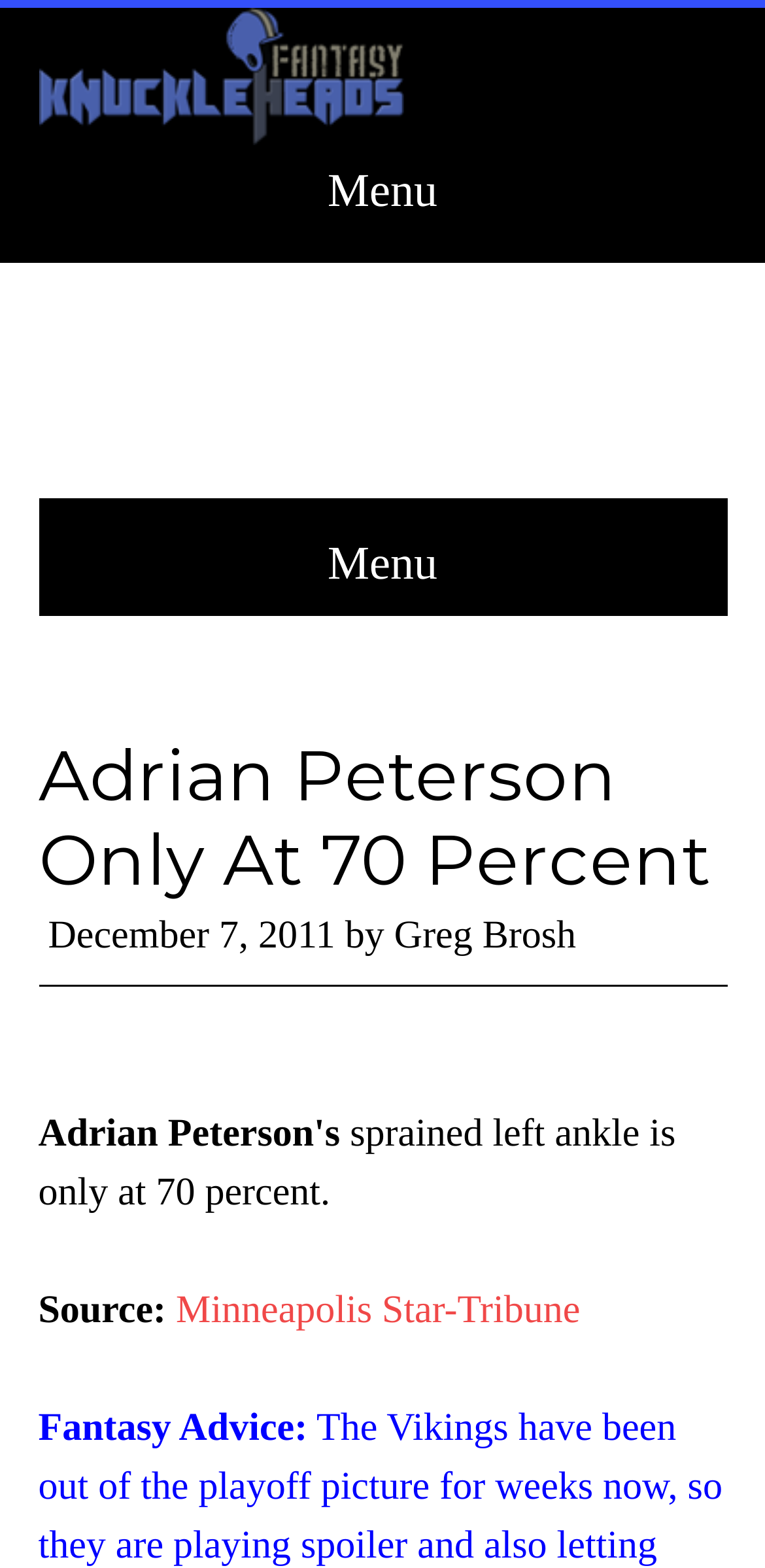Using the description: "Minneapolis Star-Tribune", identify the bounding box of the corresponding UI element in the screenshot.

[0.23, 0.822, 0.758, 0.85]